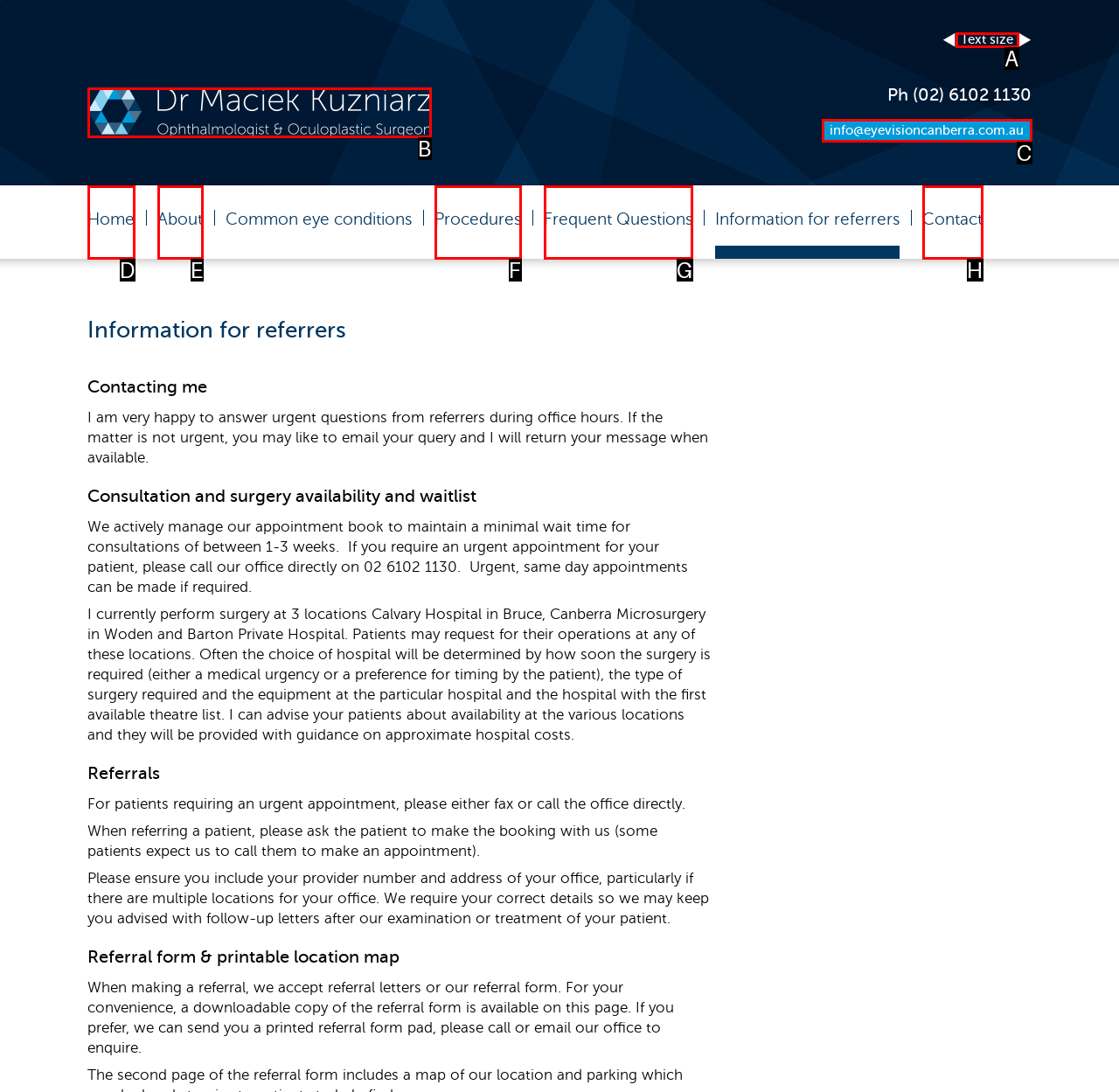From the options shown, which one fits the description: Frequent Questions? Respond with the appropriate letter.

G